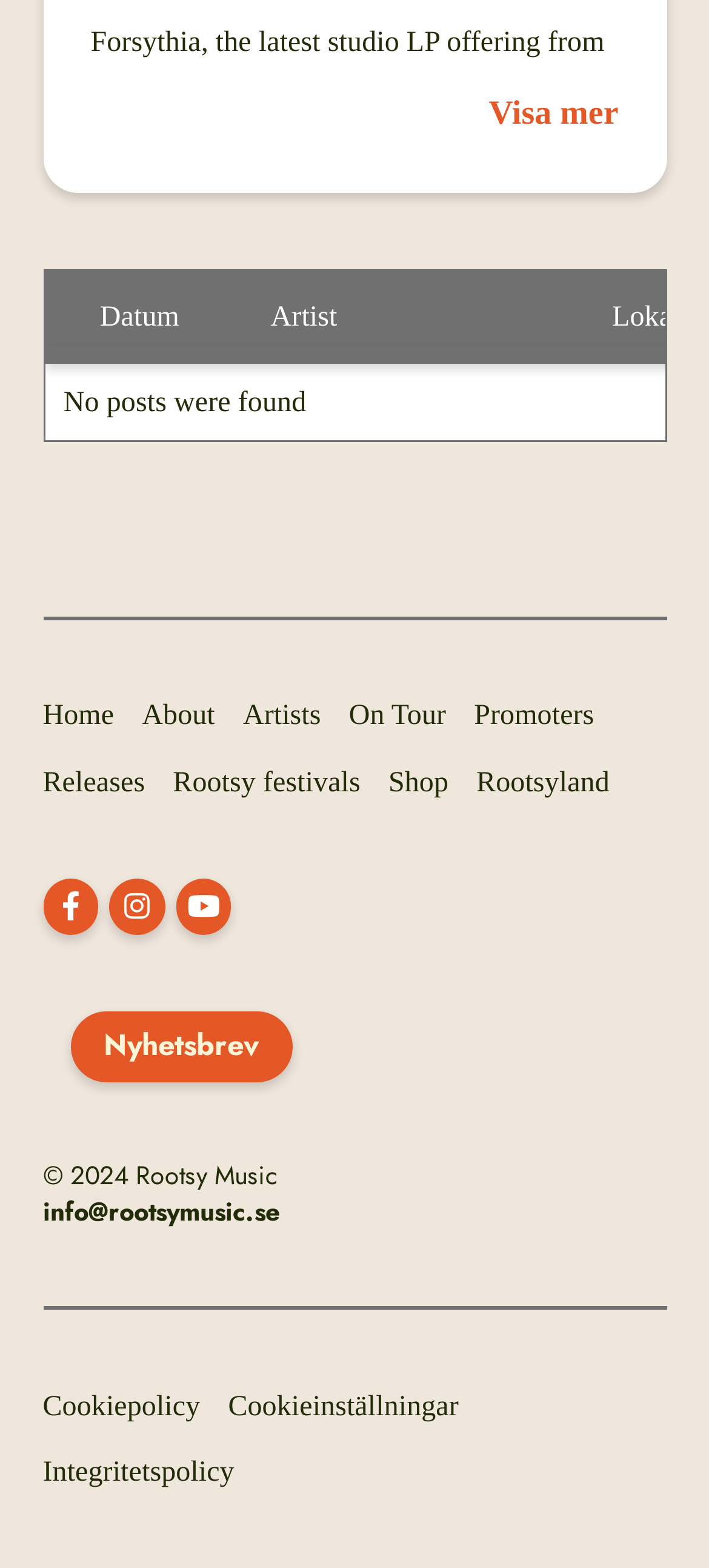Identify the bounding box coordinates for the element you need to click to achieve the following task: "Click on the 'Home' link". Provide the bounding box coordinates as four float numbers between 0 and 1, in the form [left, top, right, bottom].

[0.06, 0.447, 0.161, 0.466]